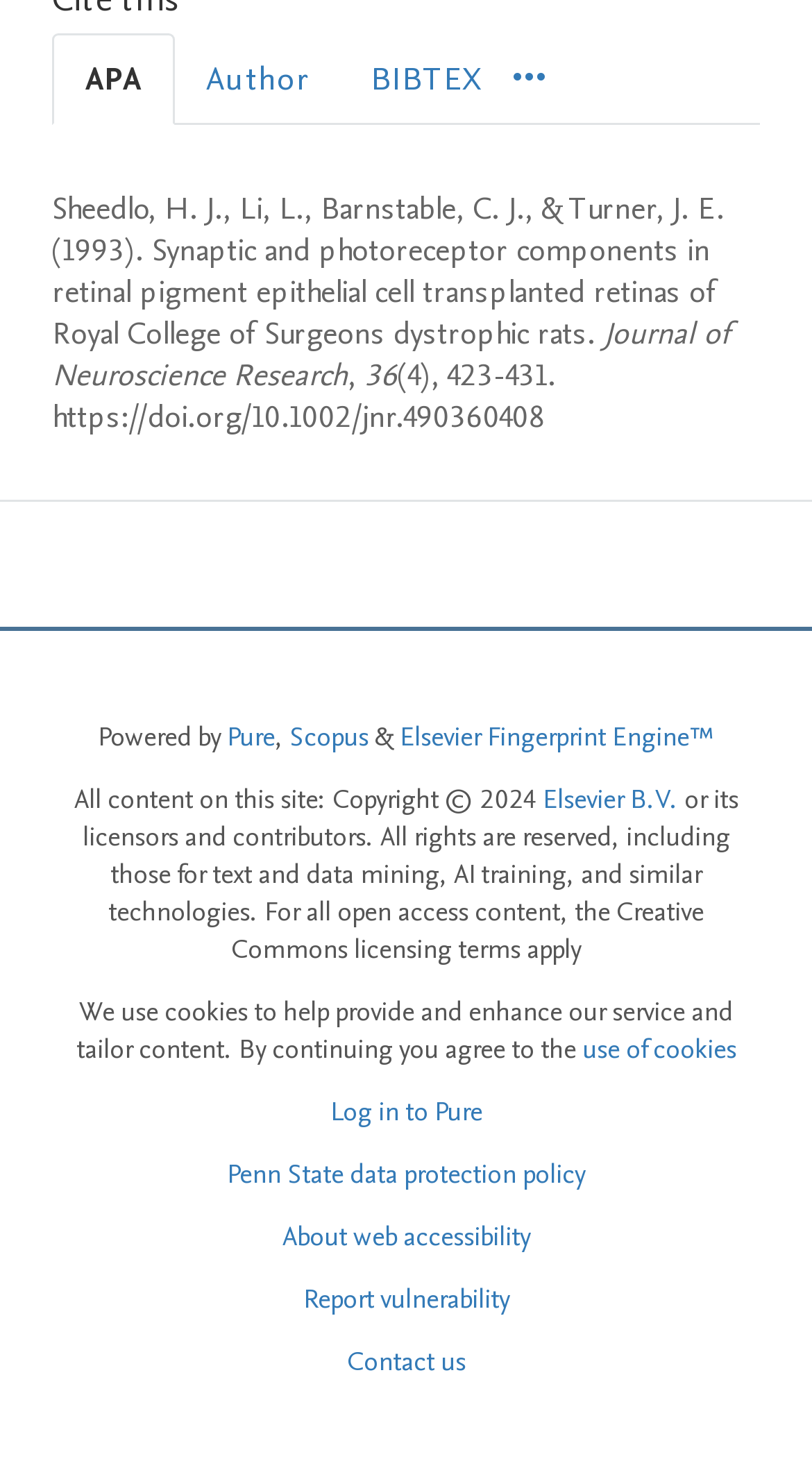Respond to the following query with just one word or a short phrase: 
What is the volume number of the cited paper?

36